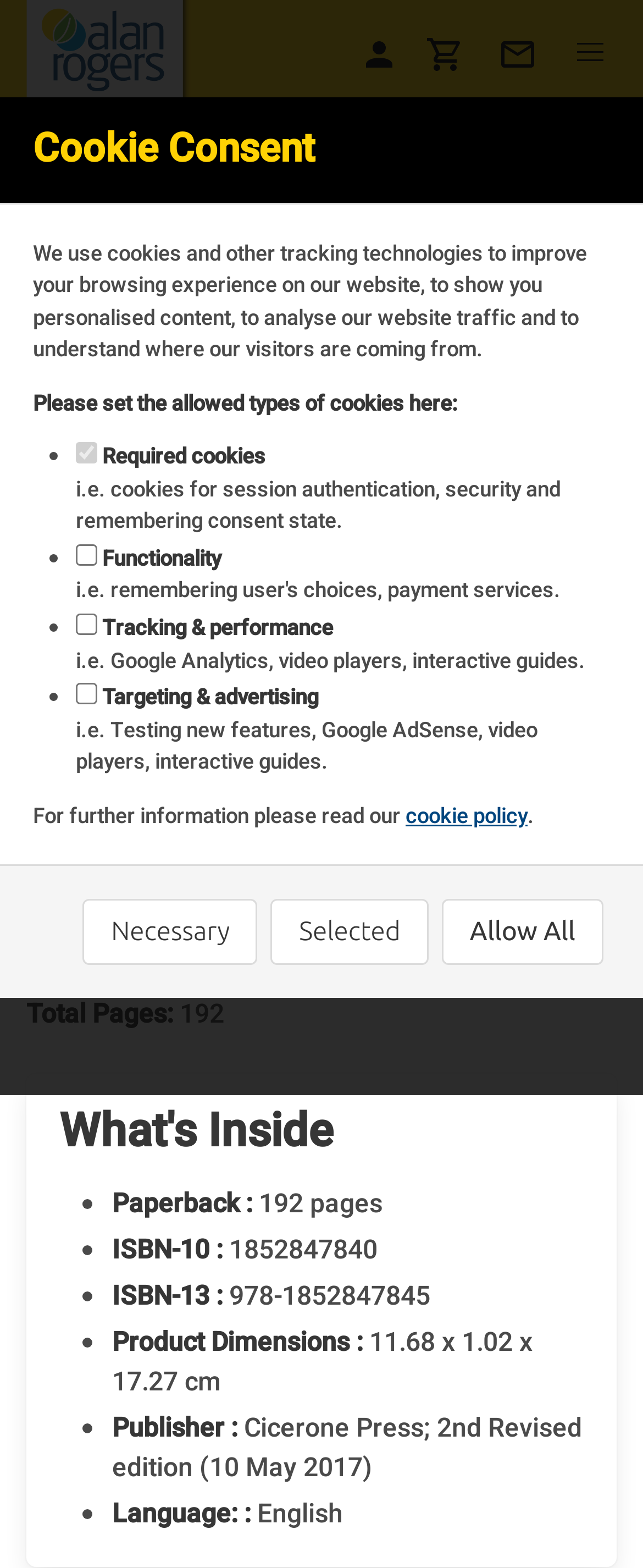Determine the main headline from the webpage and extract its text.

CYCLING THE CANAL DU MIDI